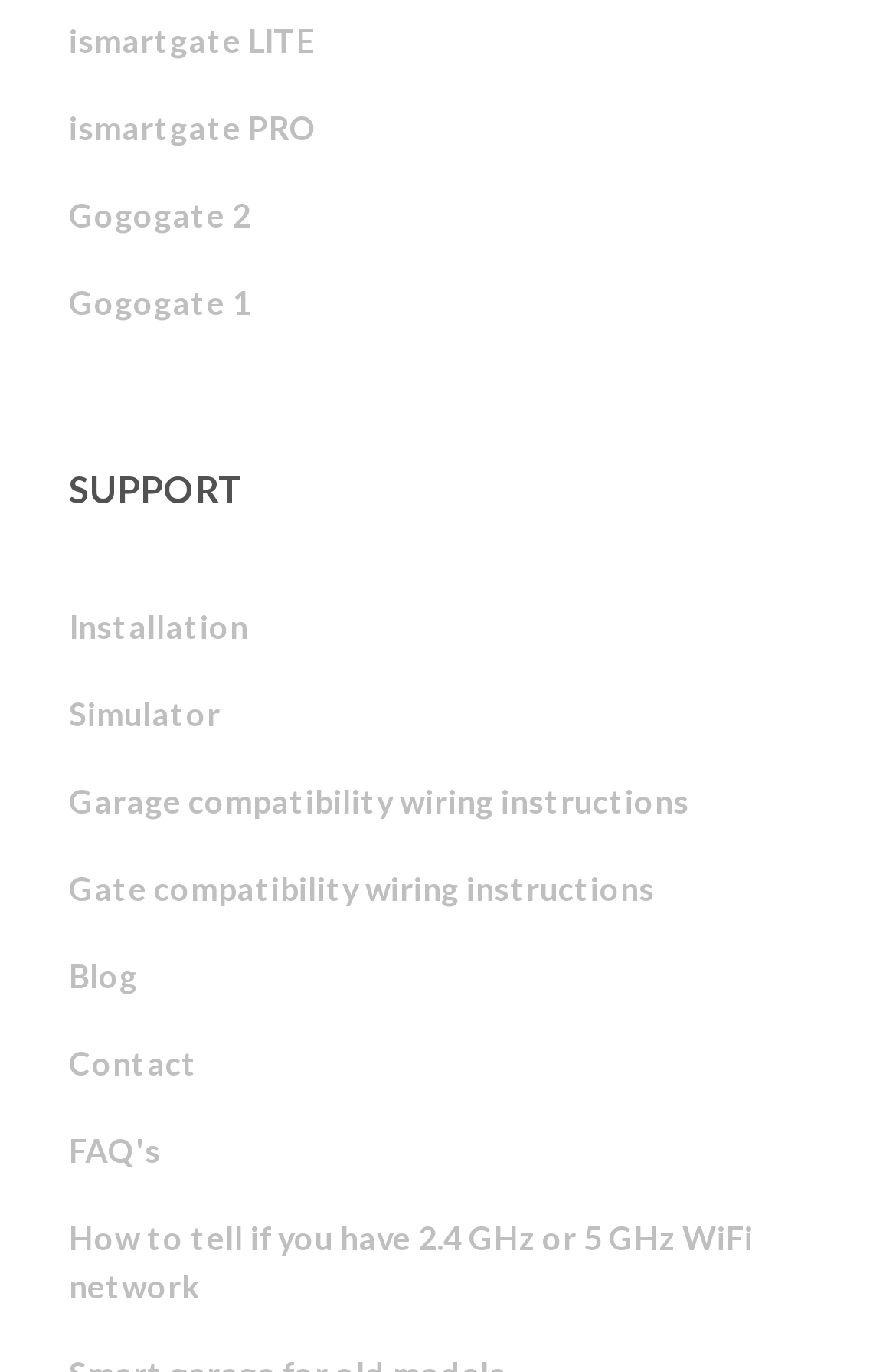Please find the bounding box coordinates of the element's region to be clicked to carry out this instruction: "view SUPPORT page".

[0.077, 0.336, 0.923, 0.377]